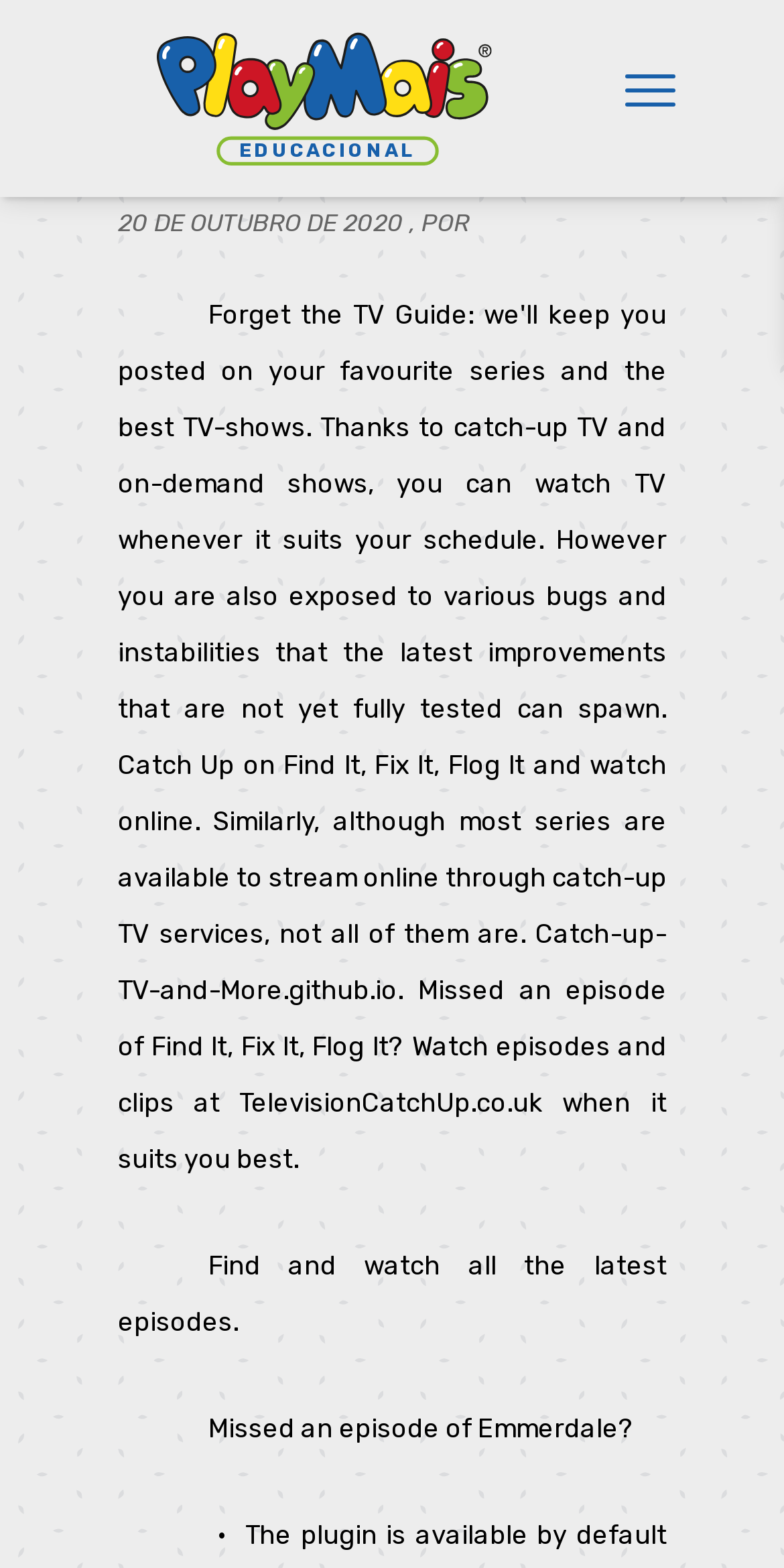Please answer the following question using a single word or phrase: 
What is the name of the TV show mentioned on the webpage?

Emmerdale